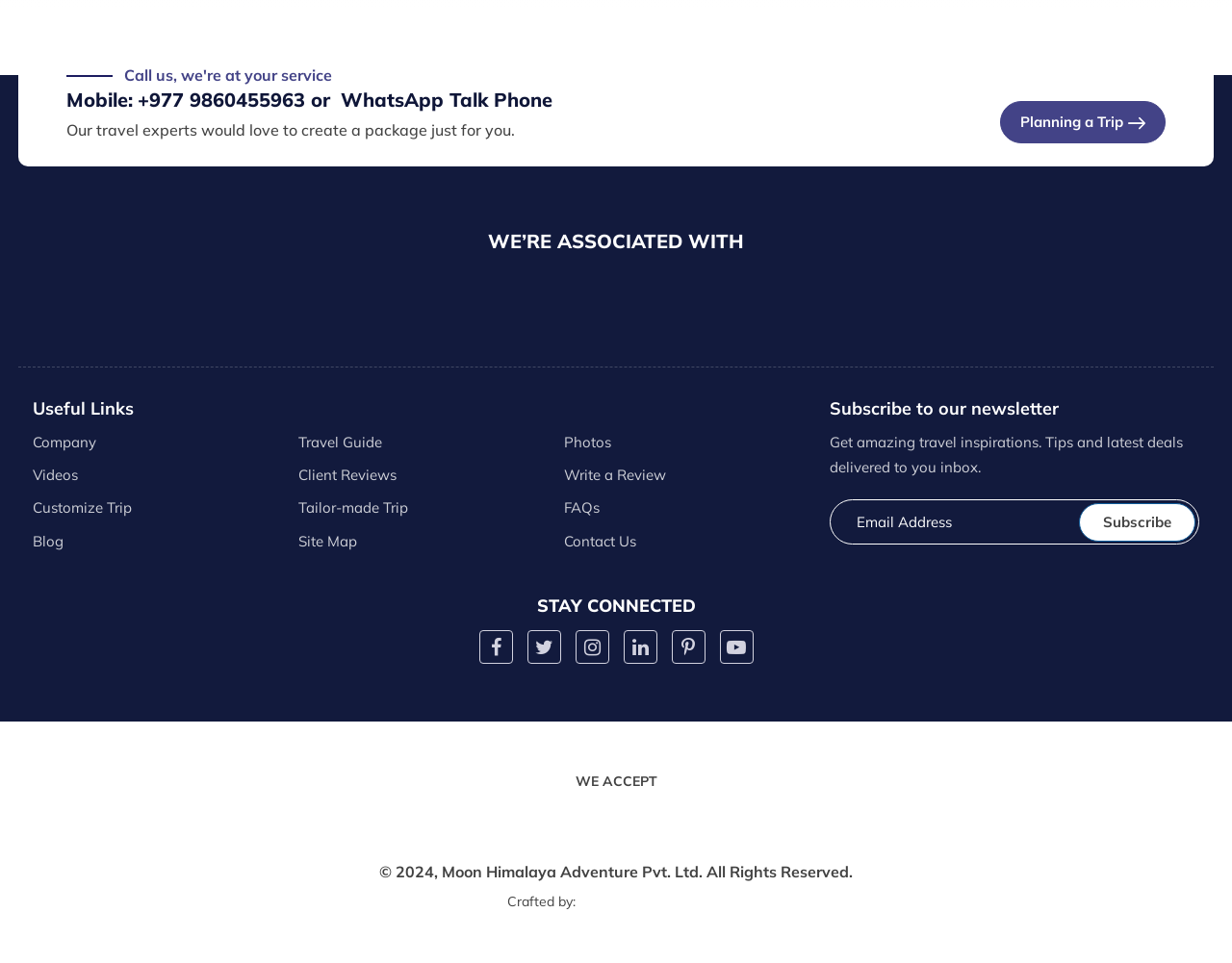From the element description Planning a Trip, predict the bounding box coordinates of the UI element. The coordinates must be specified in the format (top-left x, top-left y, bottom-right x, bottom-right y) and should be within the 0 to 1 range.

[0.812, 0.105, 0.946, 0.149]